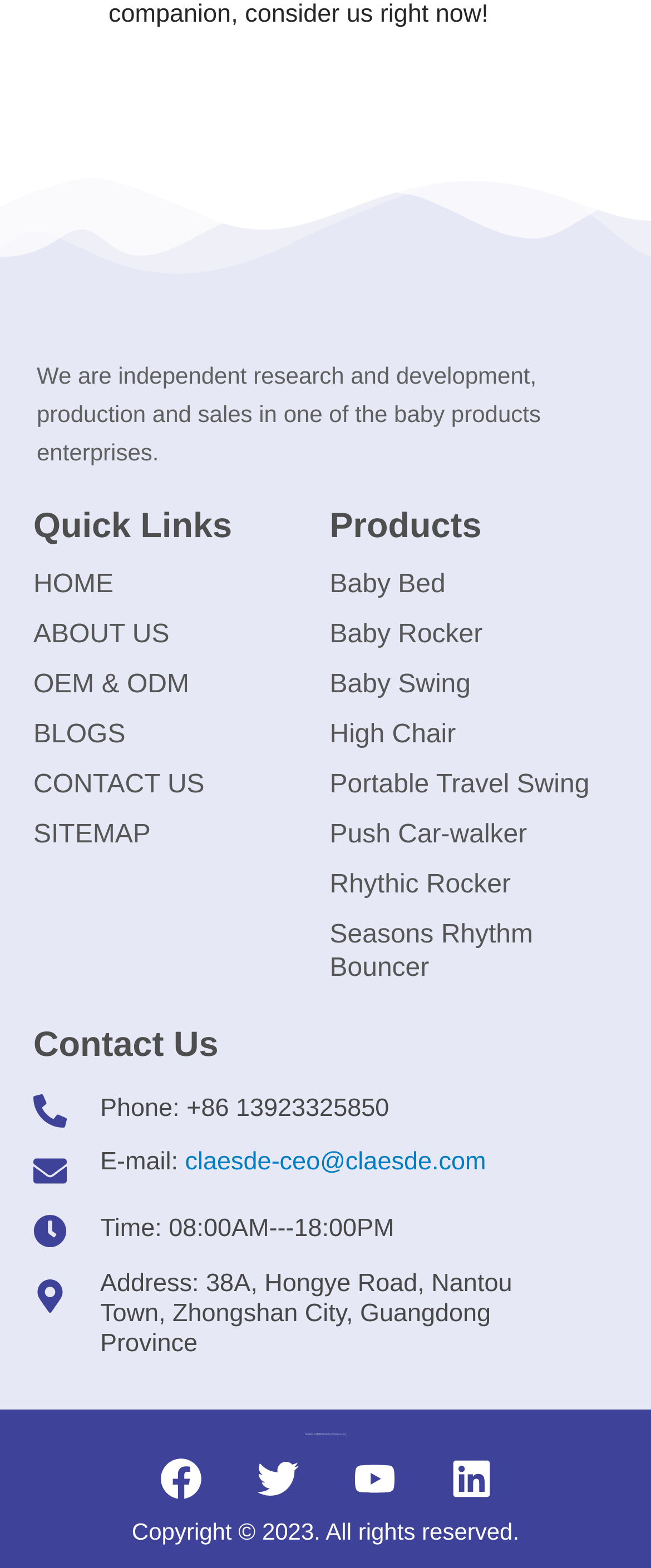Find the bounding box coordinates of the area that needs to be clicked in order to achieve the following instruction: "Click on HOME". The coordinates should be specified as four float numbers between 0 and 1, i.e., [left, top, right, bottom].

[0.051, 0.358, 0.455, 0.39]